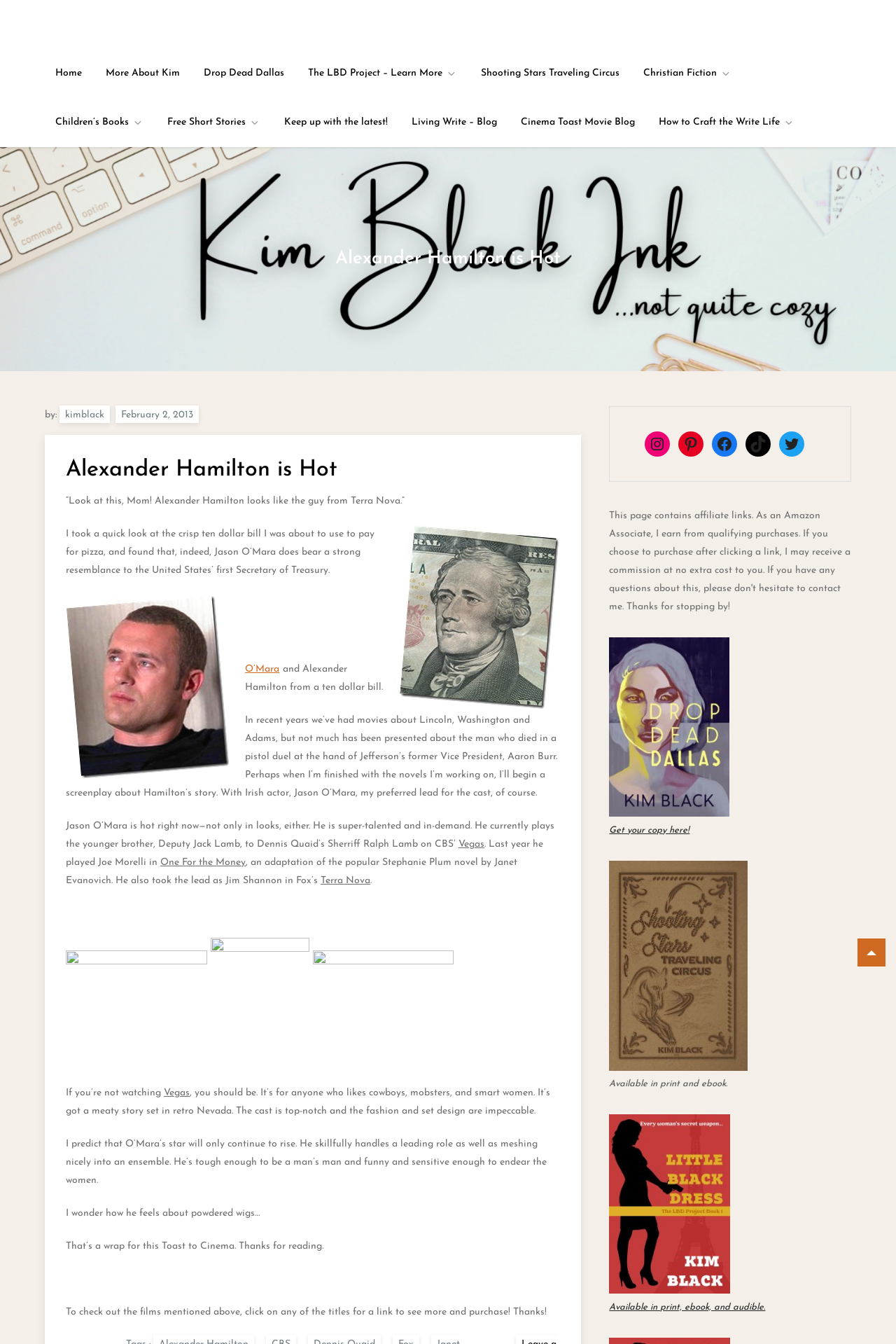Please identify the bounding box coordinates of the clickable area that will allow you to execute the instruction: "Check out the 'Vegas' TV show".

[0.512, 0.624, 0.541, 0.632]